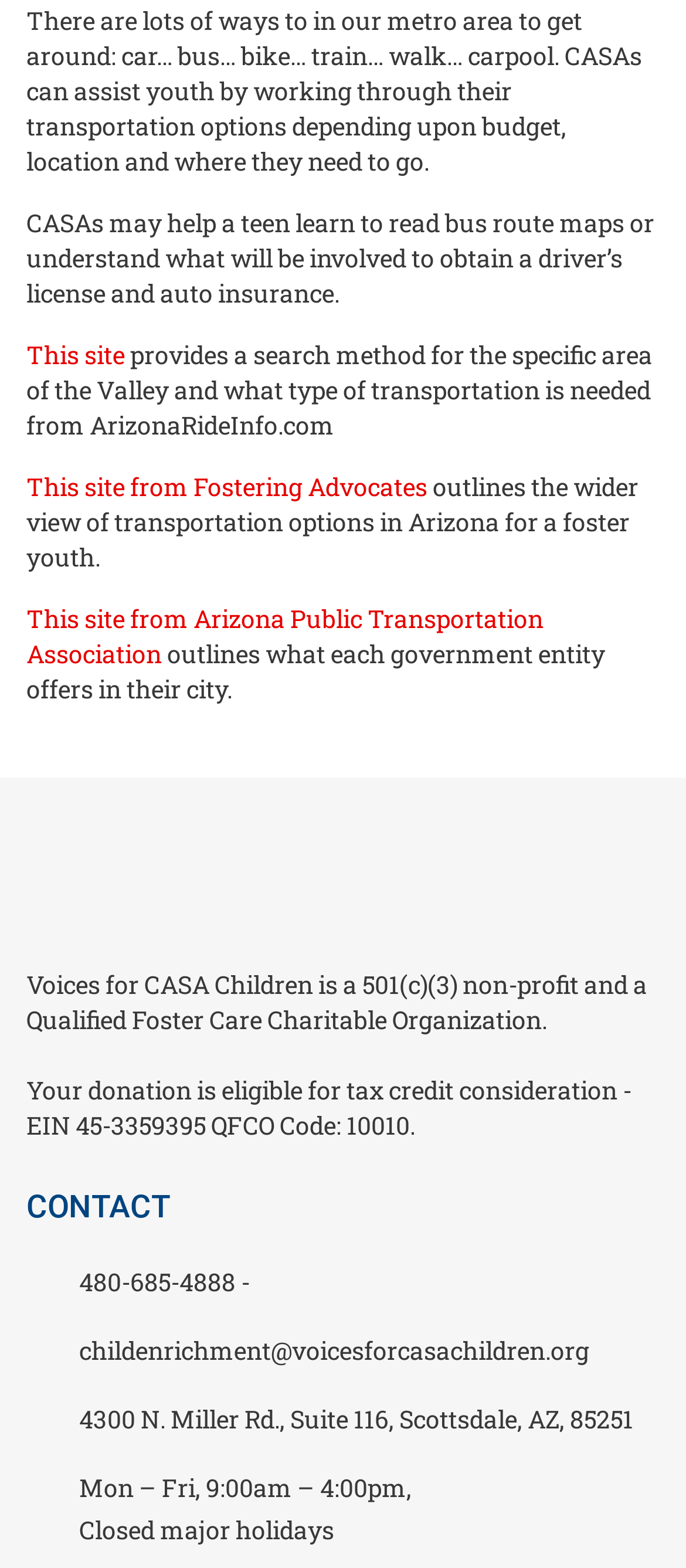What is the phone number to contact Voices for CASA Children?
Craft a detailed and extensive response to the question.

The link element with the text '480-685-4888' is located under the 'CONTACT' heading, indicating that it is the phone number to contact Voices for CASA Children.